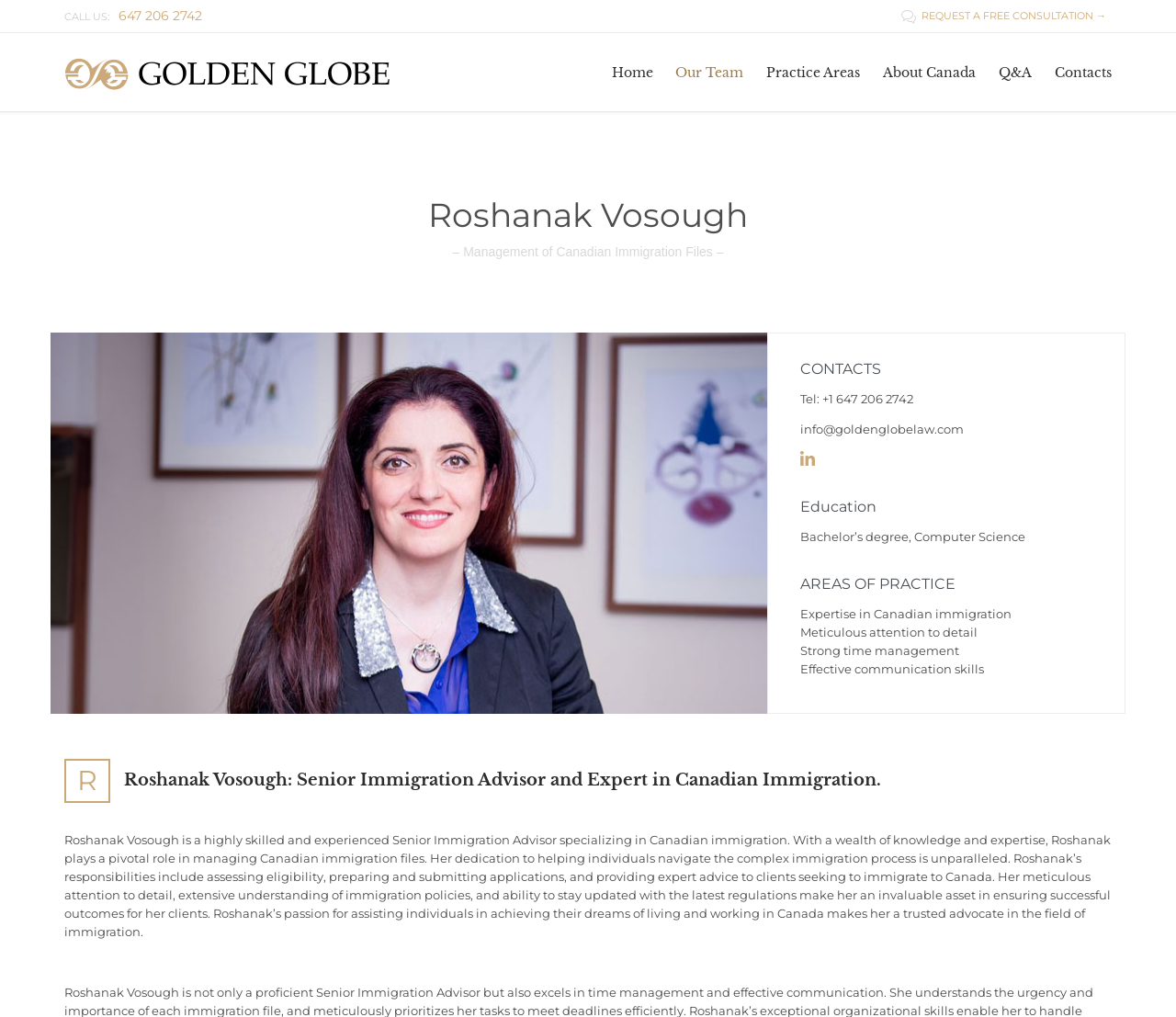Utilize the details in the image to give a detailed response to the question: What is the name of the law firm associated with Roshanak Vosough?

I found this answer by looking at the image and link with the text 'Golden Globe' and 'Golden Globe Golden Globe', which suggests that Golden Globe is the name of the law firm.